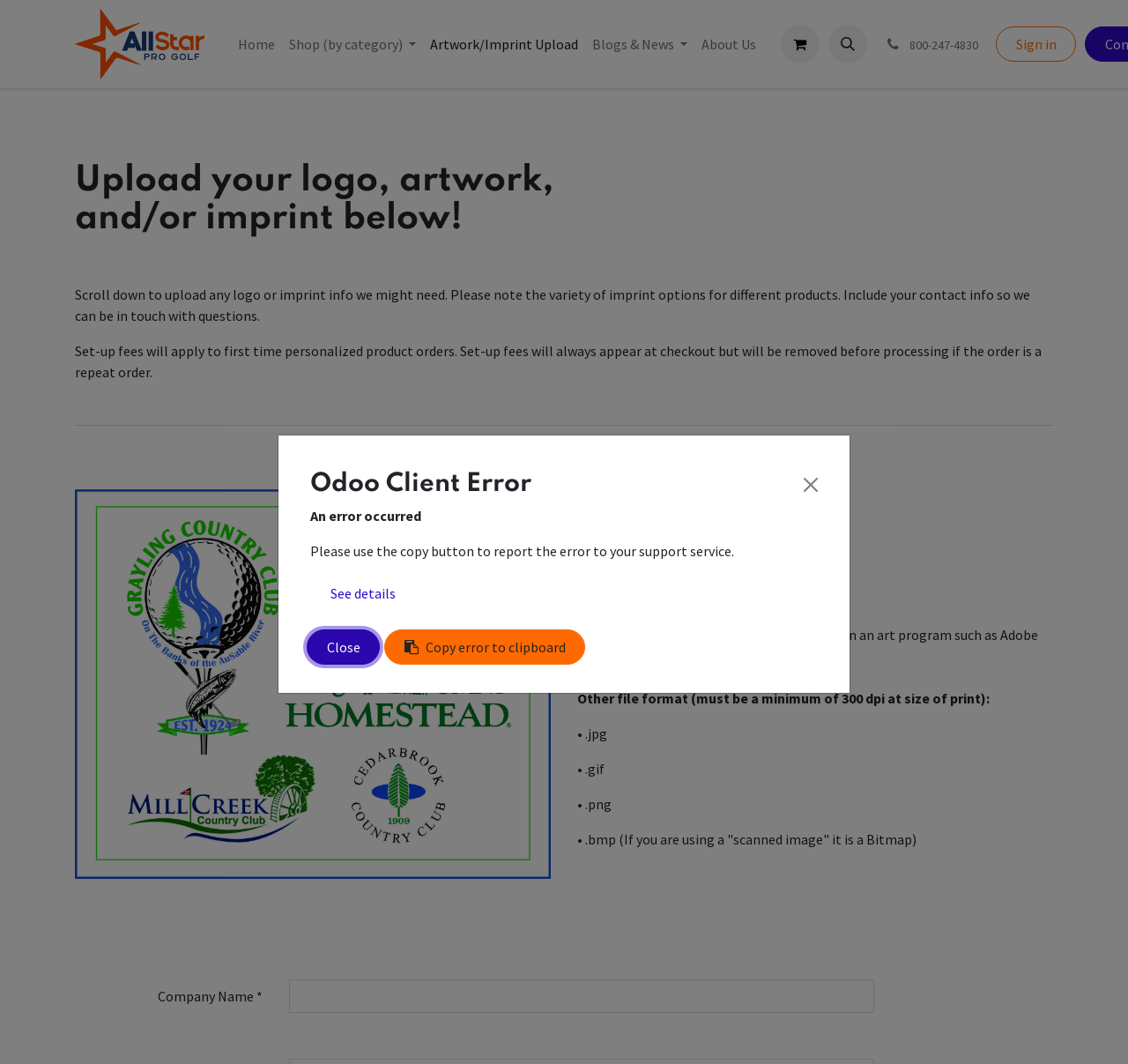Please provide the bounding box coordinates for the element that needs to be clicked to perform the instruction: "Enter company name in the text box". The coordinates must consist of four float numbers between 0 and 1, formatted as [left, top, right, bottom].

[0.256, 0.92, 0.775, 0.952]